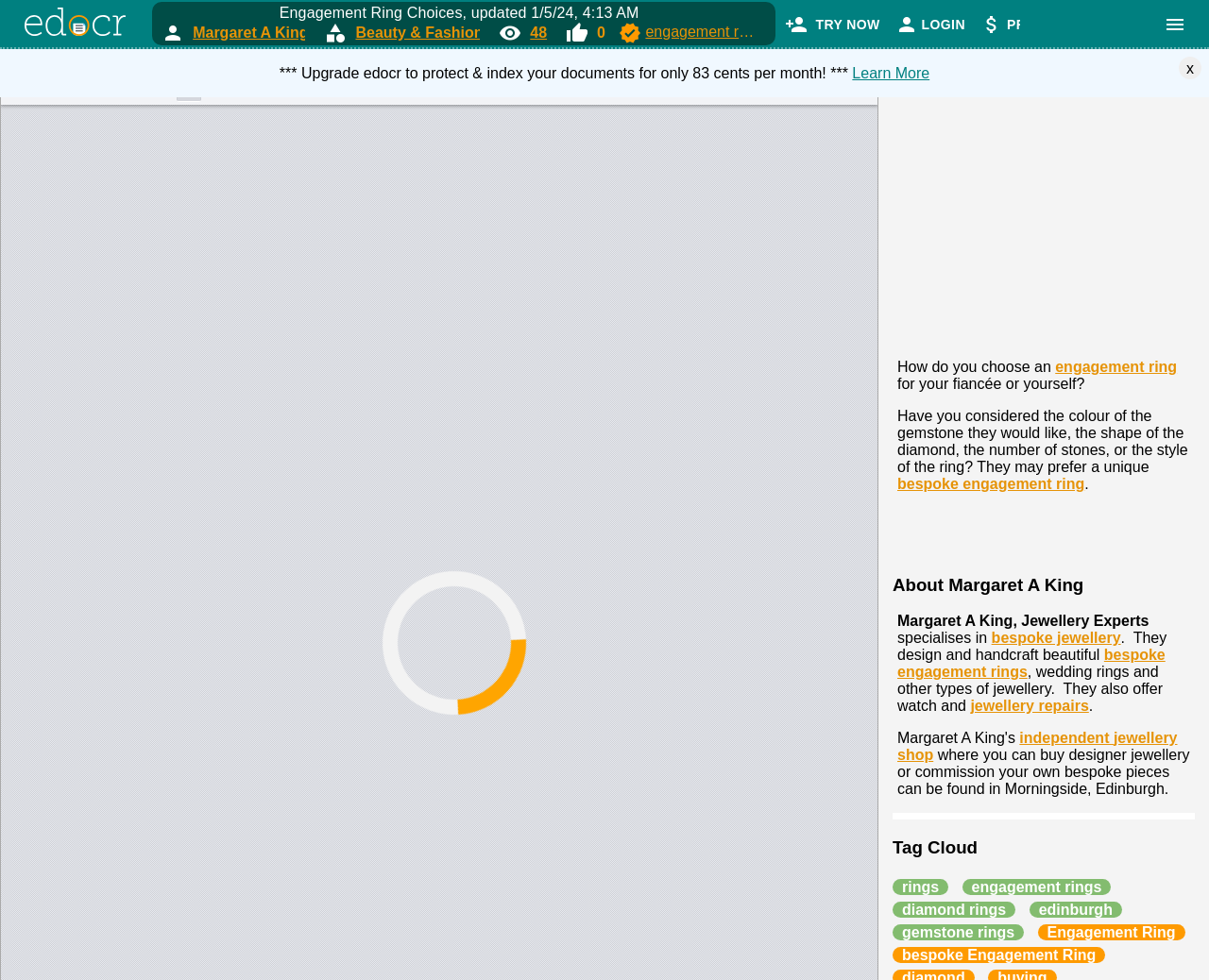What is the topic of the article?
Please utilize the information in the image to give a detailed response to the question.

I determined the topic of the article by looking at the title 'Engagement Ring Choices' which is located at the top of the page.